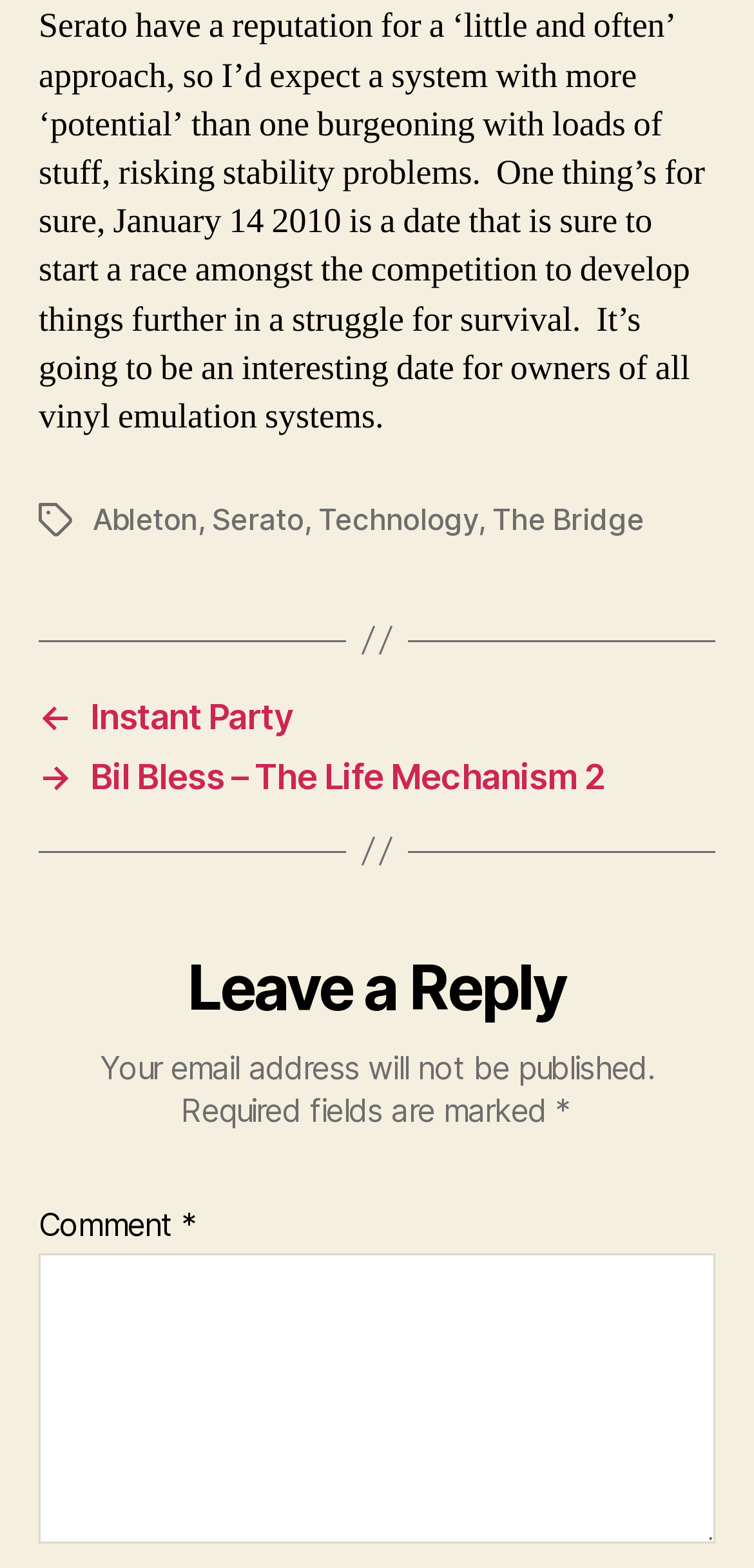What is the warning mentioned in the article?
Using the information from the image, give a concise answer in one word or a short phrase.

Stability problems